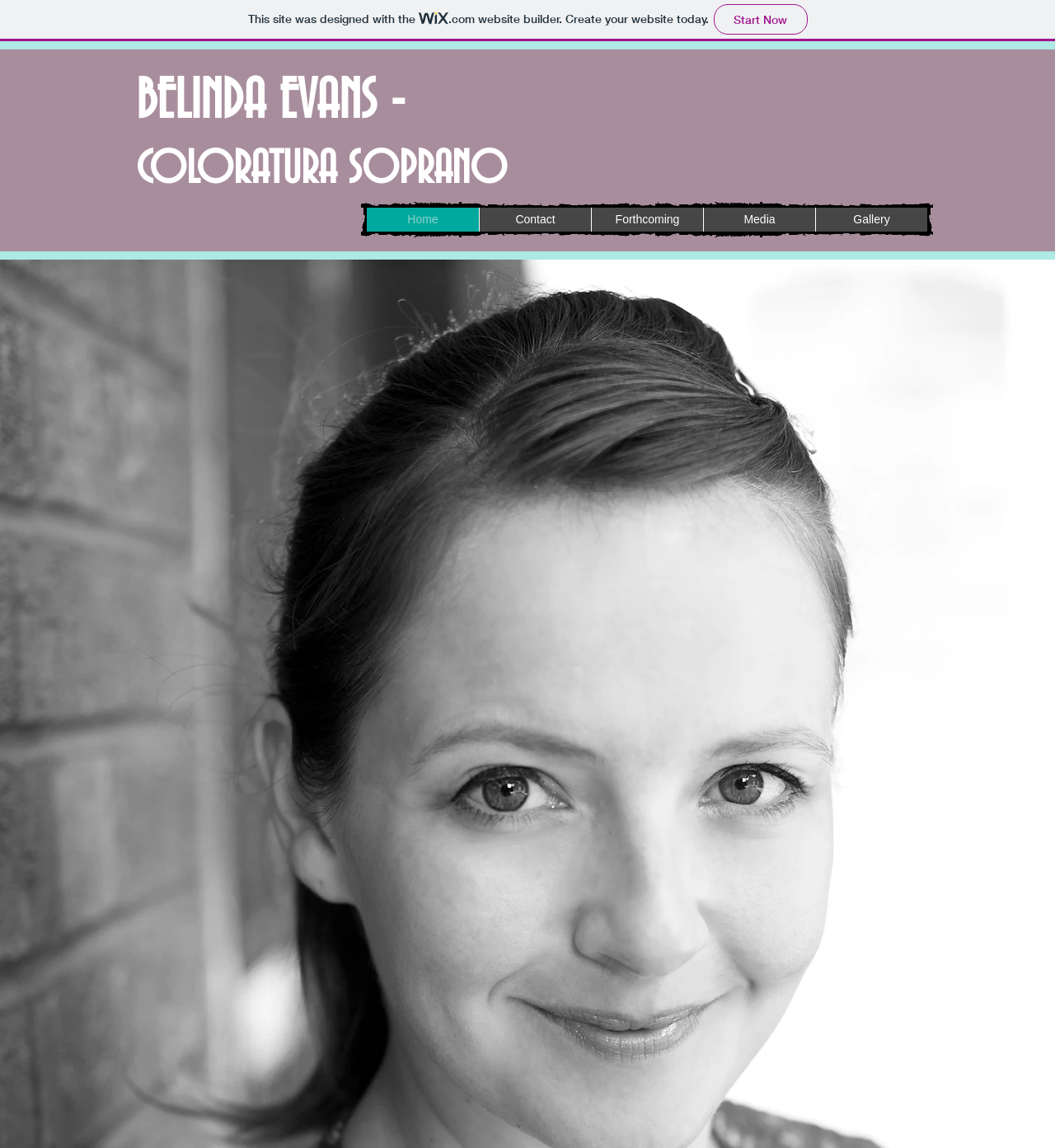Use a single word or phrase to answer the question:
What is the name of the website builder used to create this website?

Wix